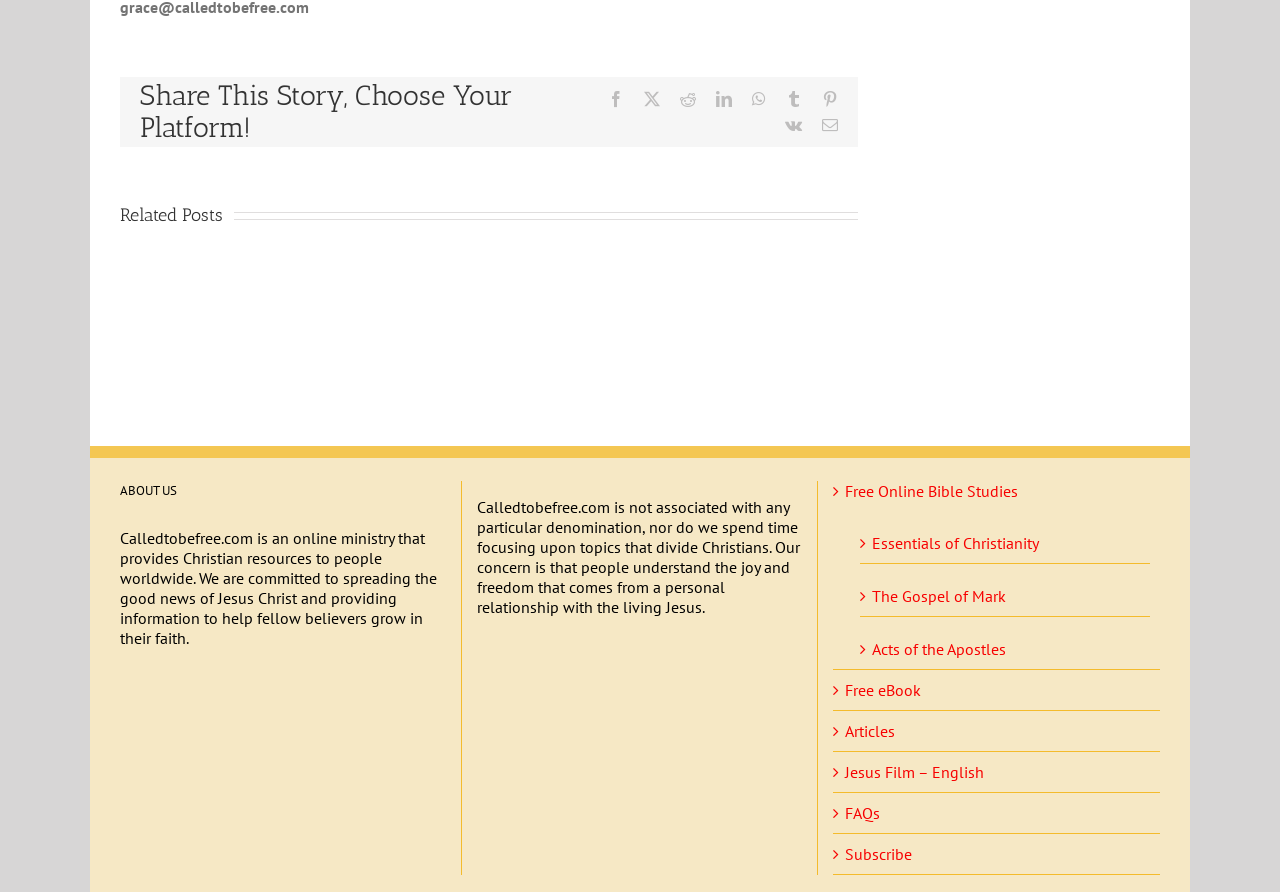Extract the bounding box of the UI element described as: "Essentials of Christianity".

[0.681, 0.584, 0.891, 0.62]